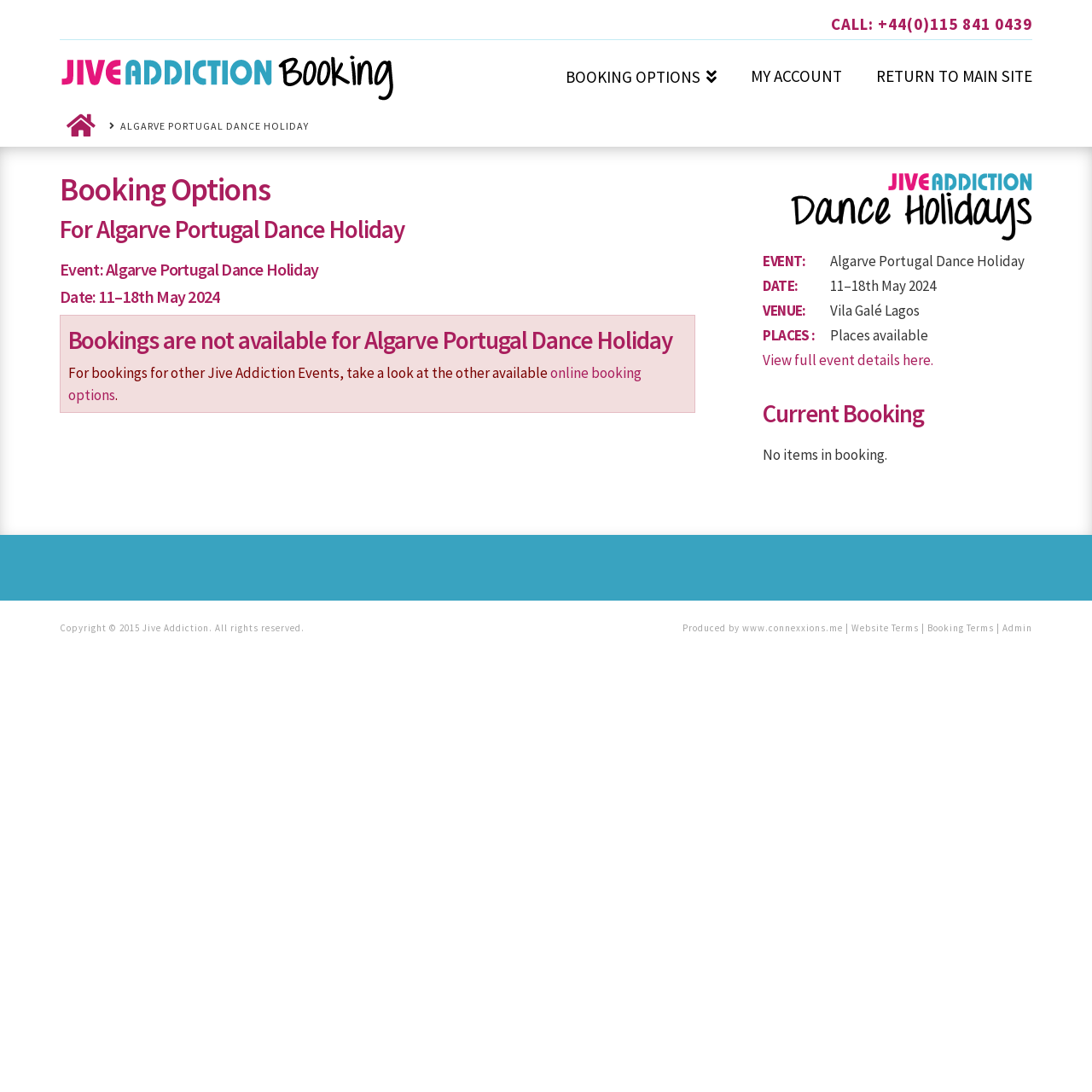For the element described, predict the bounding box coordinates as (top-left x, top-left y, bottom-right x, bottom-right y). All values should be between 0 and 1. Element description: Return to Main Site

[0.787, 0.041, 0.945, 0.081]